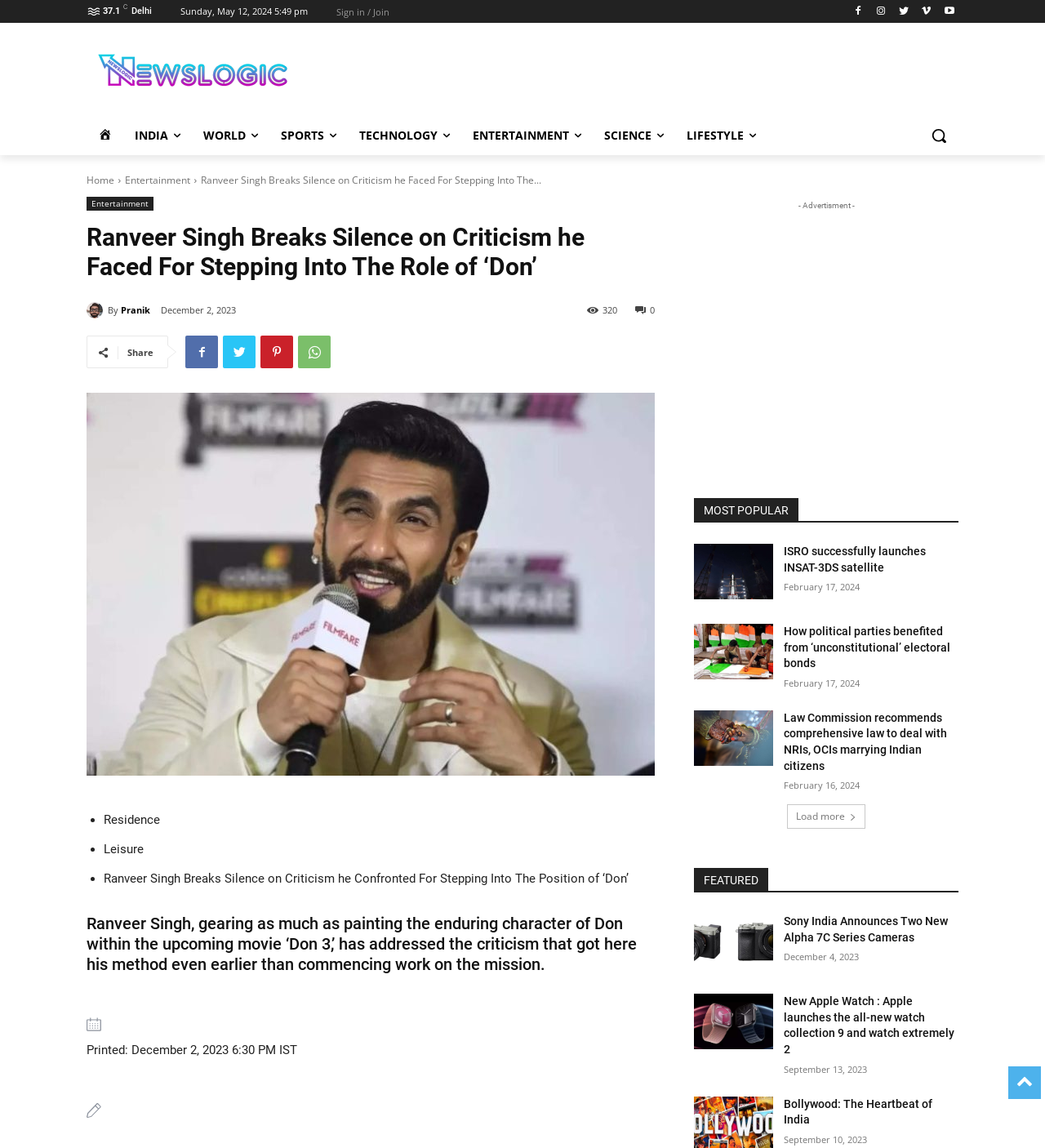Given the following UI element description: "ISRO successfully launches INSAT-3DS satellite", find the bounding box coordinates in the webpage screenshot.

[0.75, 0.474, 0.886, 0.5]